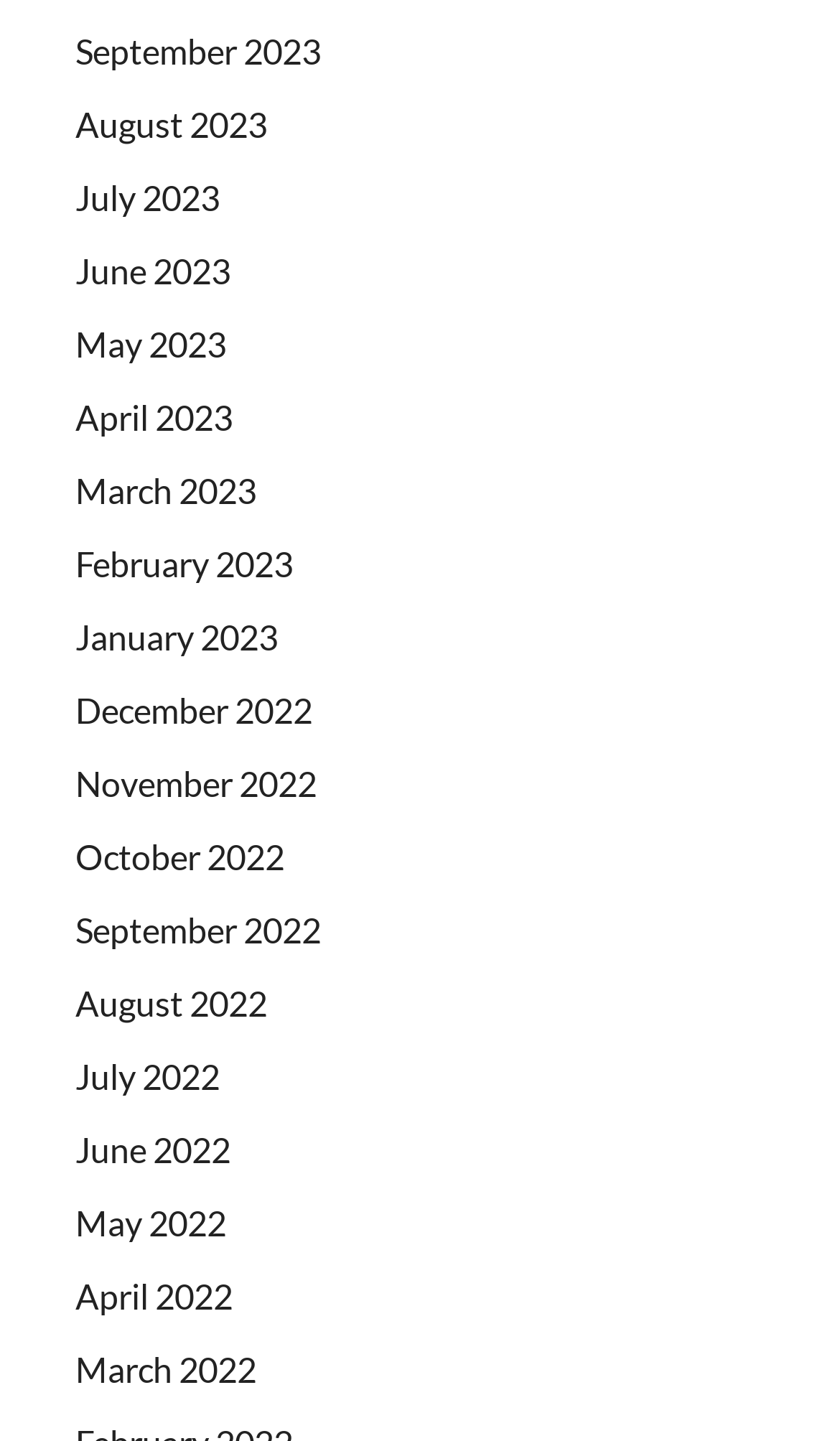Could you find the bounding box coordinates of the clickable area to complete this instruction: "browse June 2023"?

[0.09, 0.174, 0.274, 0.202]